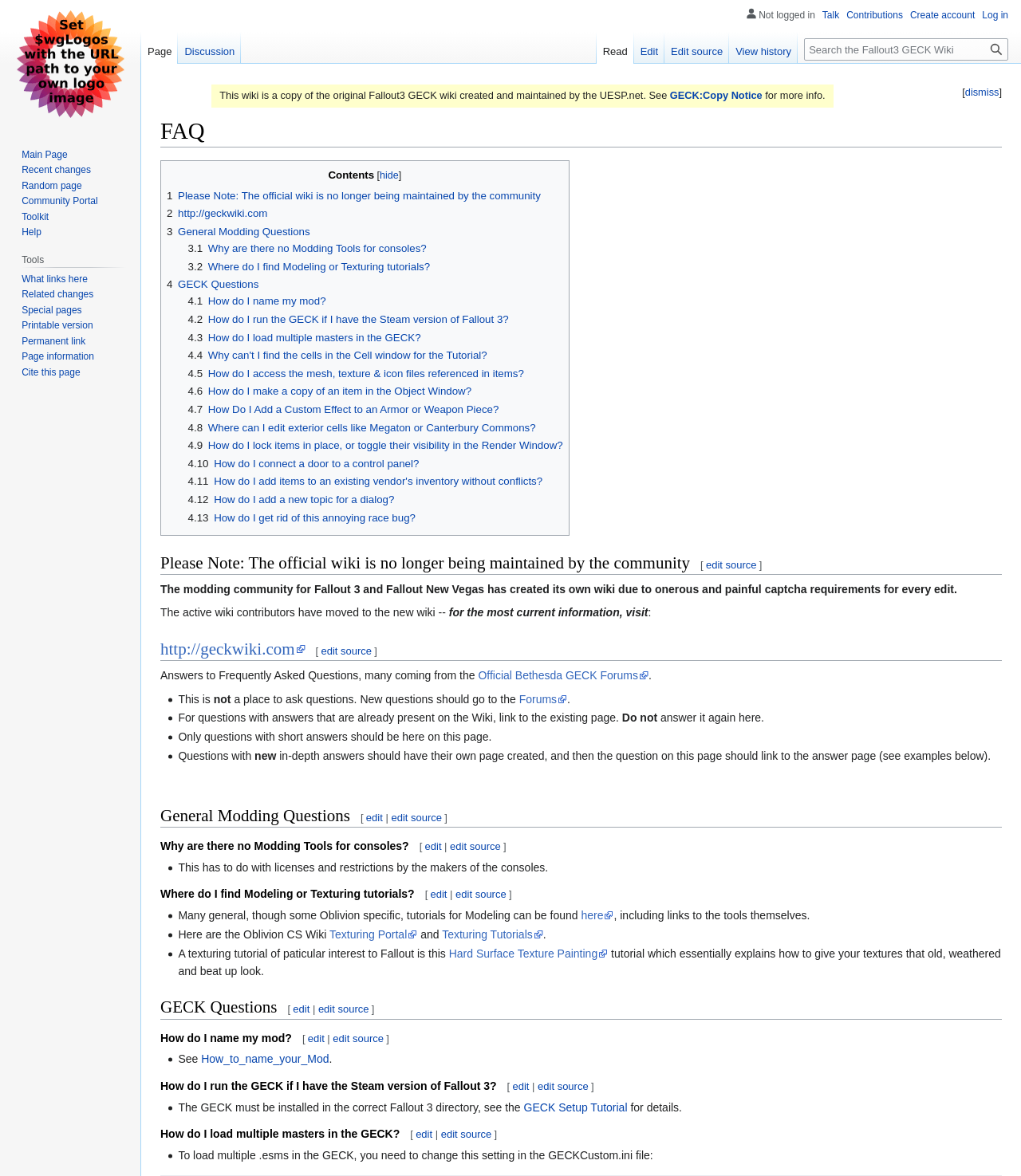Determine the bounding box coordinates of the clickable region to follow the instruction: "dismiss the notification".

[0.945, 0.073, 0.978, 0.084]